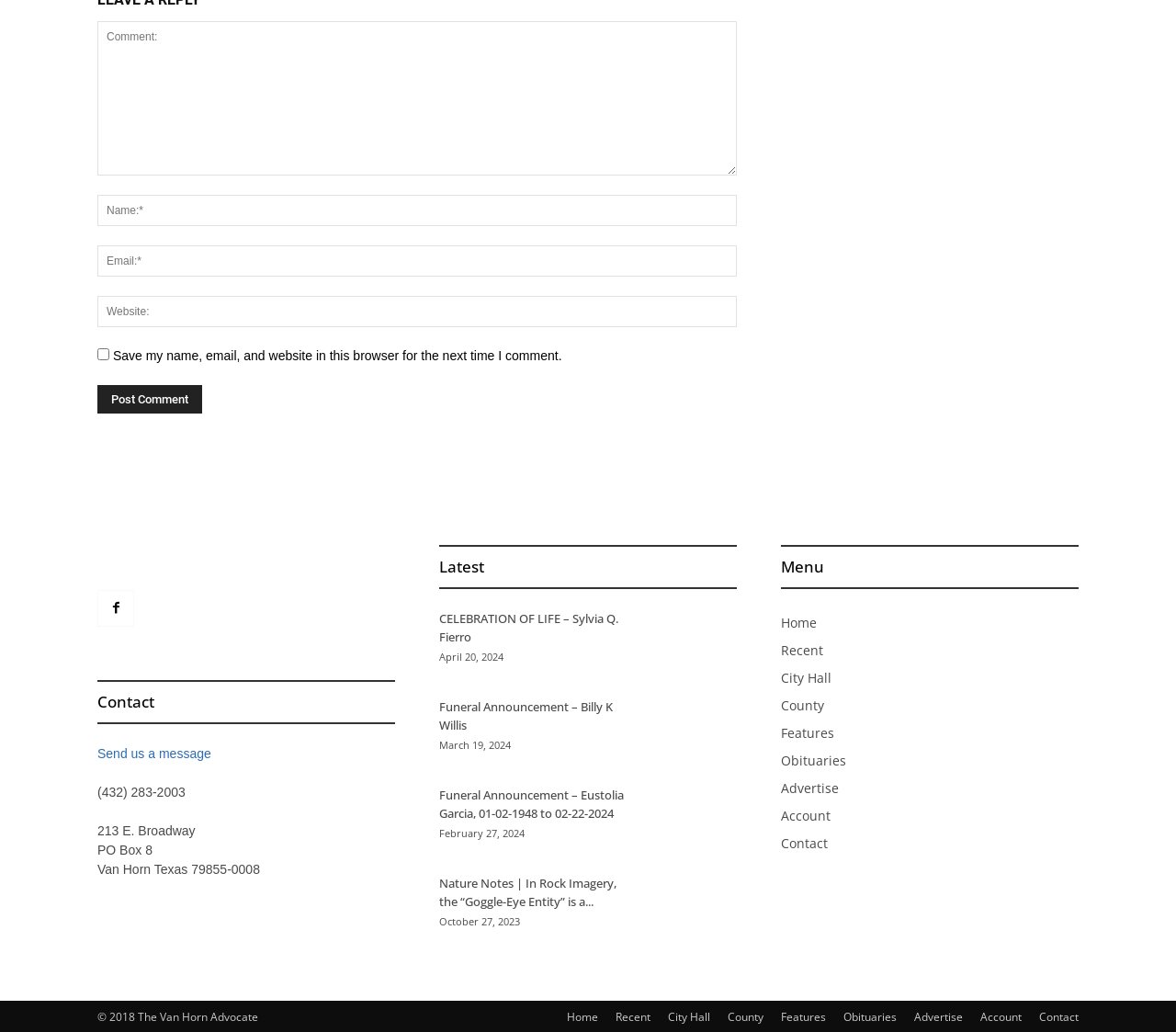Find the bounding box coordinates for the element that must be clicked to complete the instruction: "Click on the 'MORE' link". The coordinates should be four float numbers between 0 and 1, indicated as [left, top, right, bottom].

None